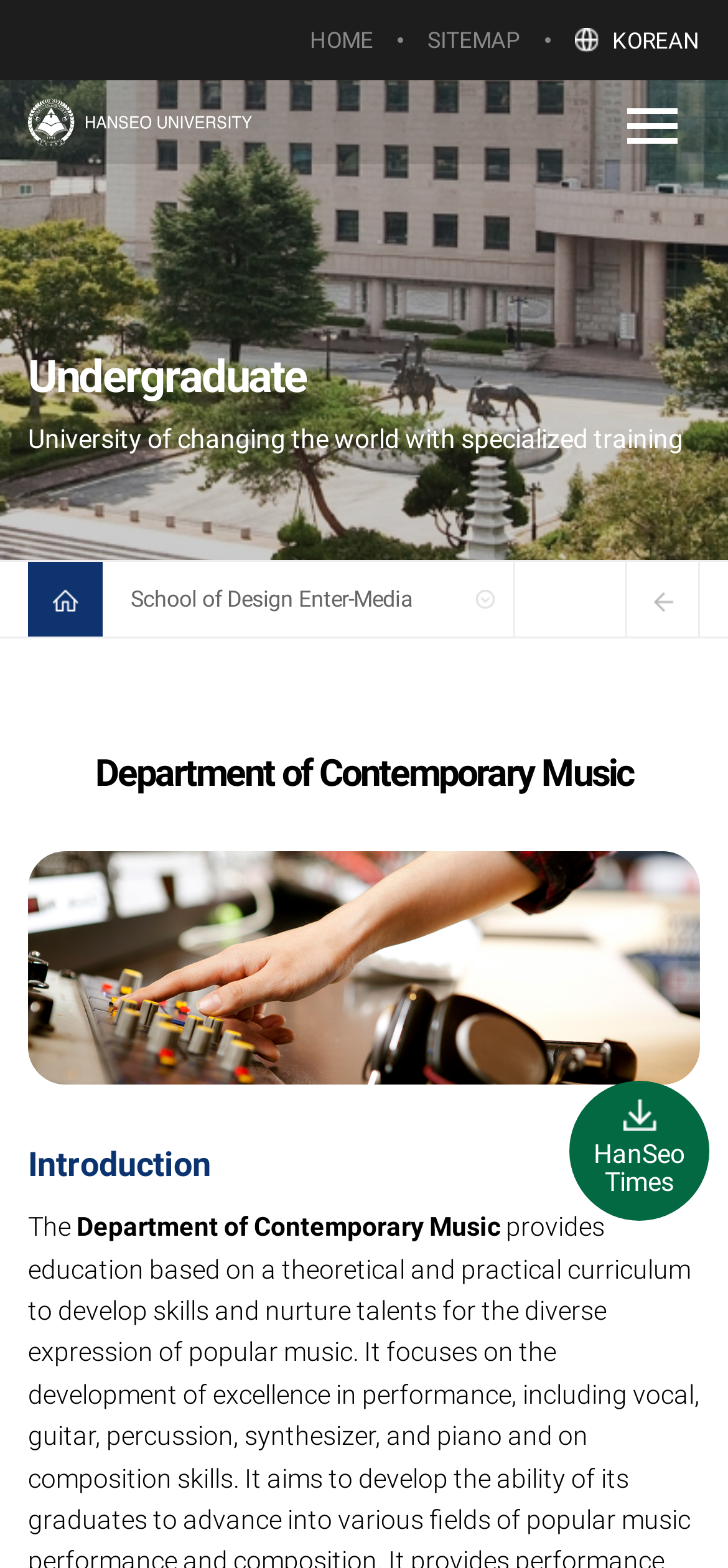Use a single word or phrase to answer this question: 
How many headings are on the page?

3